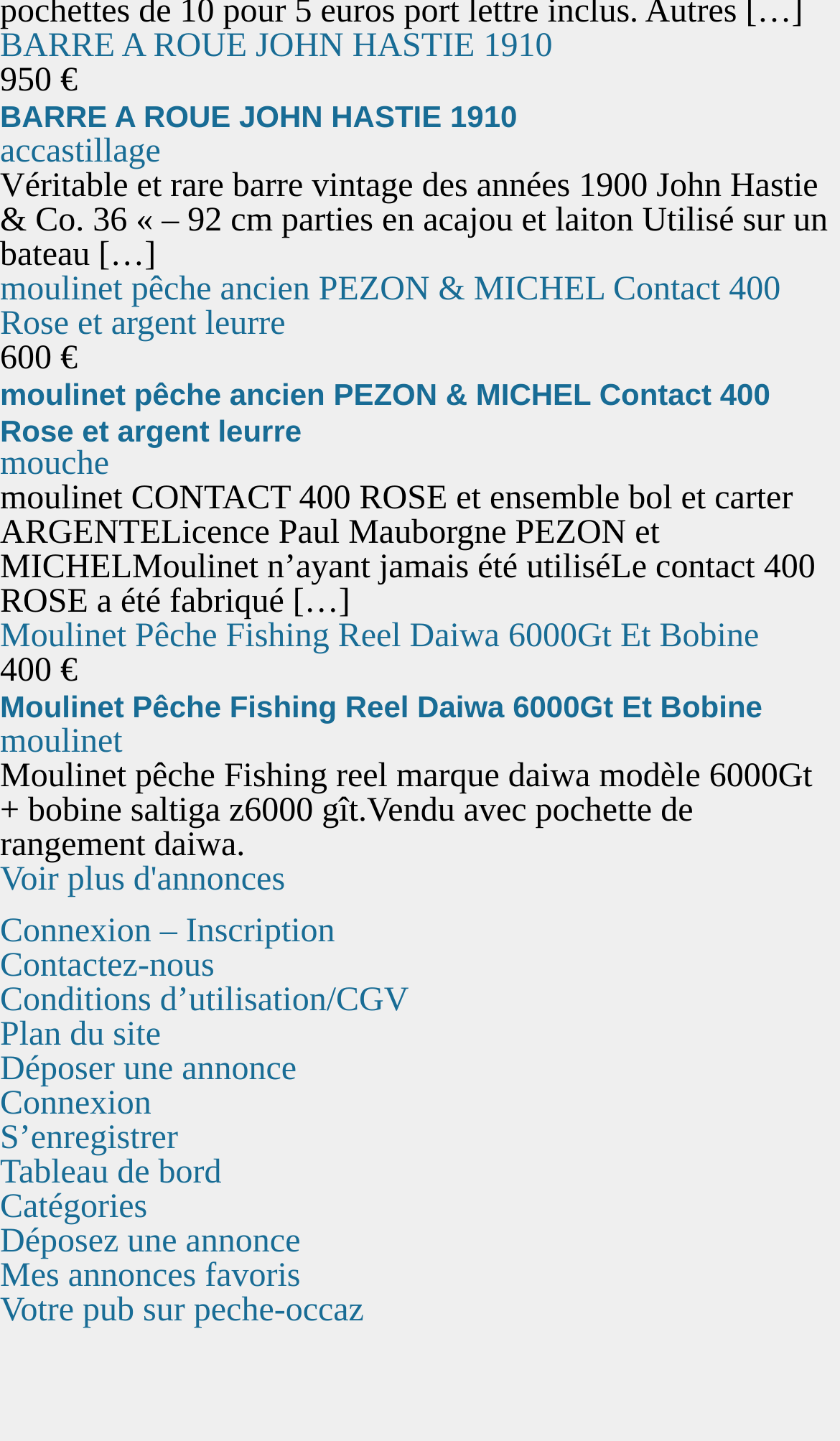Please locate the UI element described by "[…]" and provide its bounding box coordinates.

[0.349, 0.406, 0.417, 0.431]